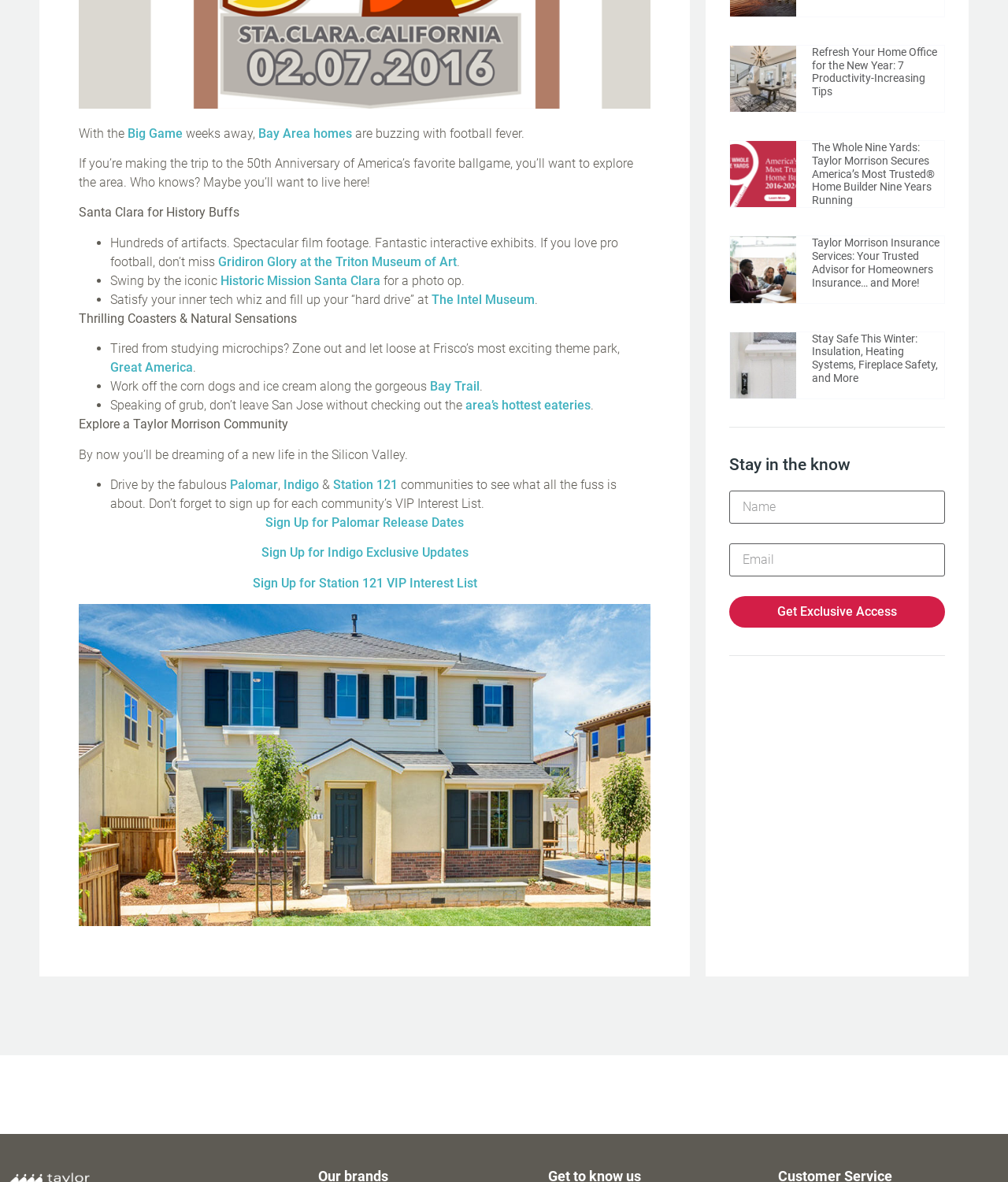Determine the bounding box for the described HTML element: "Historic Mission Santa Clara". Ensure the coordinates are four float numbers between 0 and 1 in the format [left, top, right, bottom].

[0.219, 0.231, 0.377, 0.244]